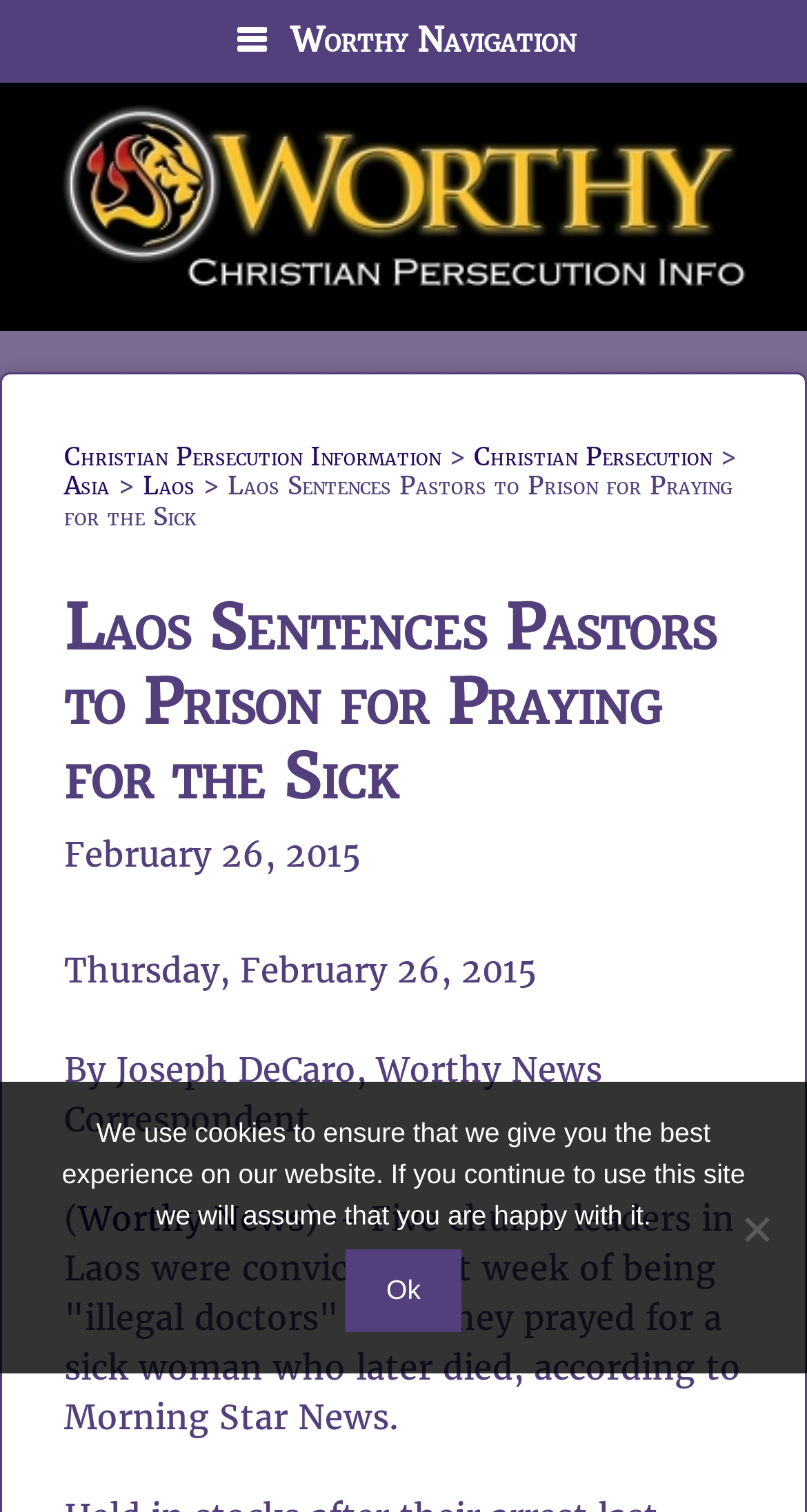Extract the bounding box coordinates for the UI element described as: "Christian Persecution".

[0.587, 0.291, 0.882, 0.312]